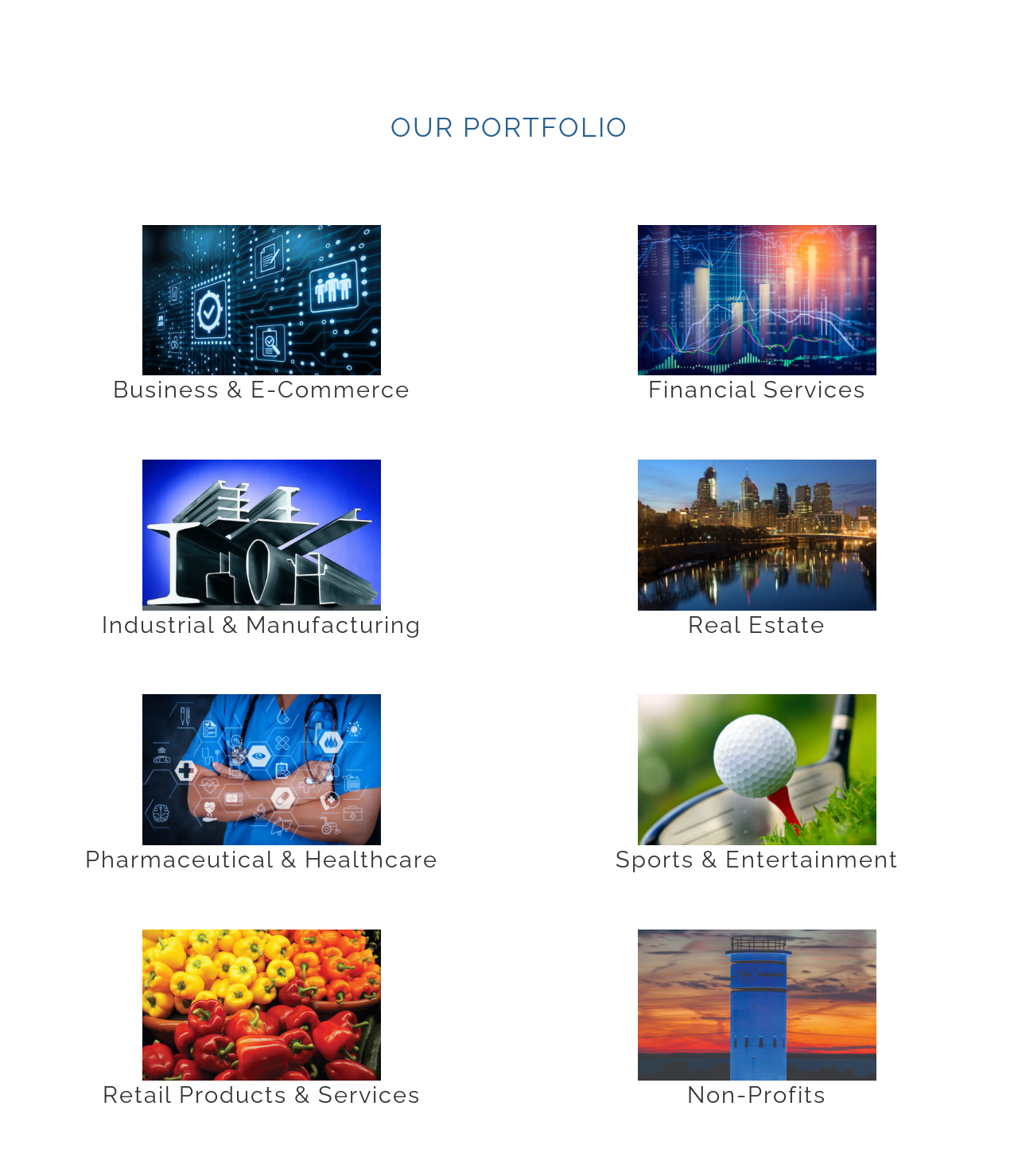Locate the bounding box coordinates of the clickable area to execute the instruction: "Browse pharmaceutical healthcare services". Provide the coordinates as four float numbers between 0 and 1, represented as [left, top, right, bottom].

[0.139, 0.589, 0.374, 0.603]